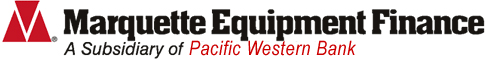What is the parent company of Marquette Equipment Finance?
Based on the image, provide a one-word or brief-phrase response.

Pacific Western Bank